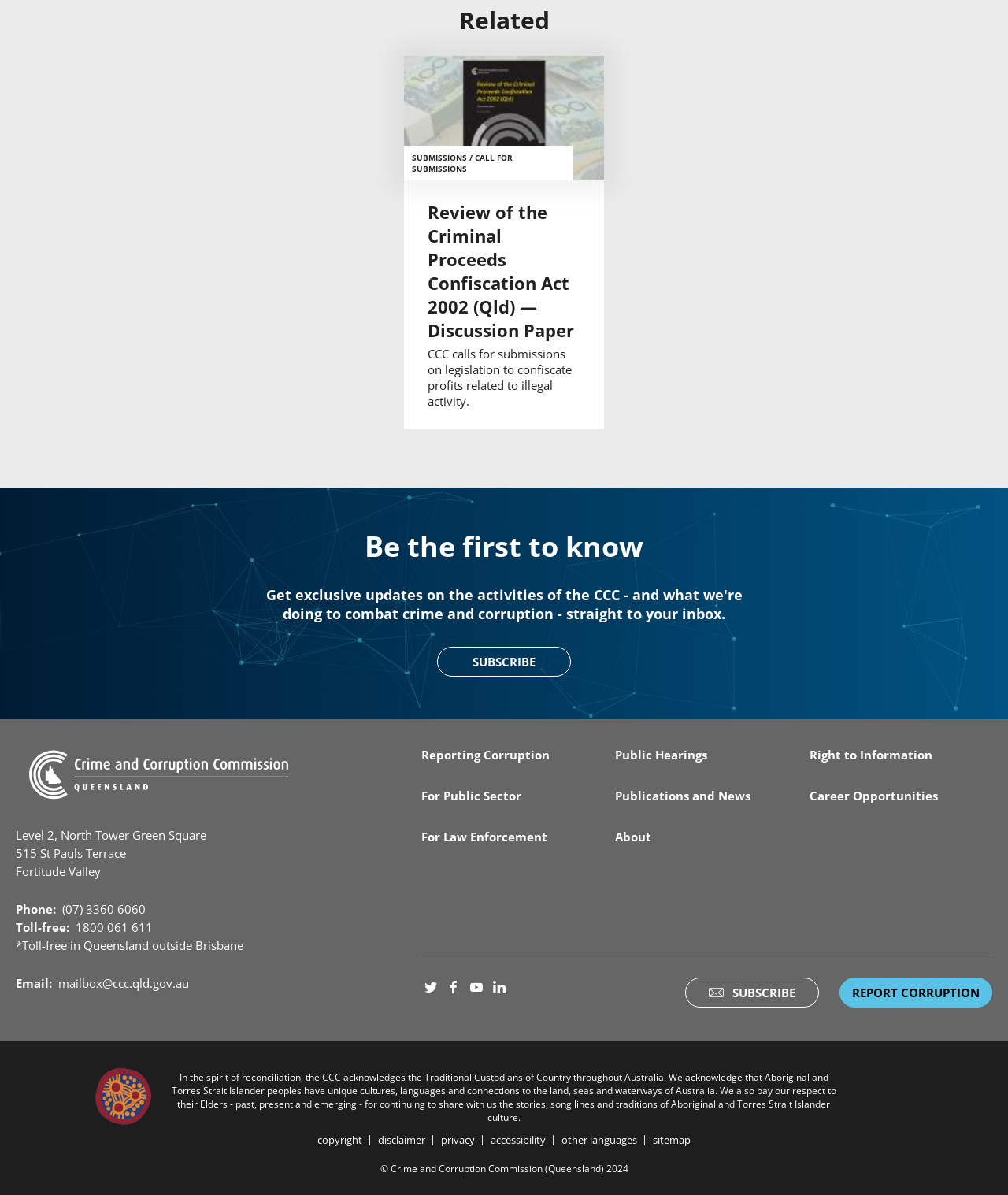Please indicate the bounding box coordinates for the clickable area to complete the following task: "Click on the 'Review of the Criminal Proceeds Confiscation Act 2002 (Qld) — Discussion Paper' link". The coordinates should be specified as four float numbers between 0 and 1, i.e., [left, top, right, bottom].

[0.424, 0.168, 0.57, 0.286]